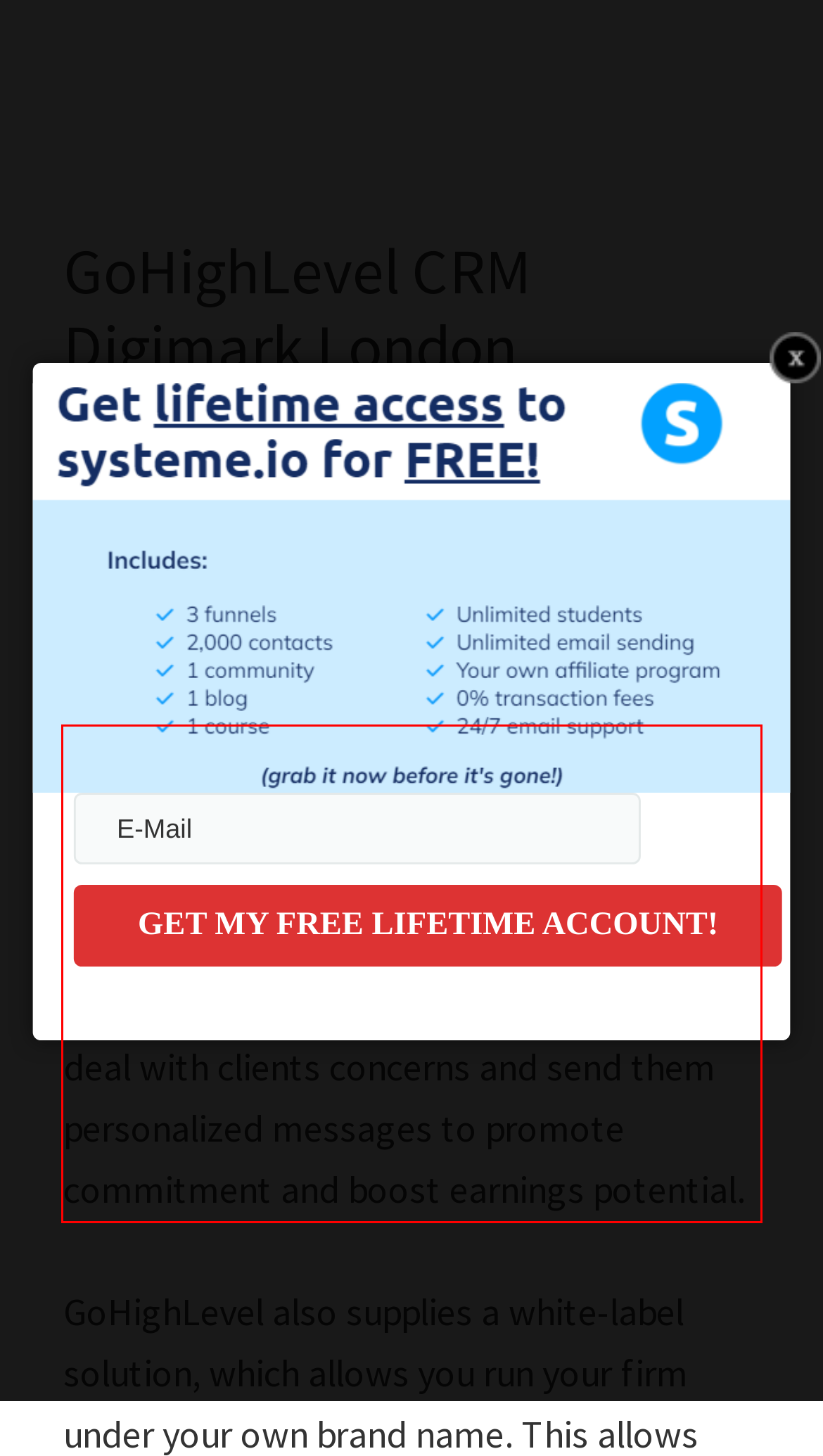Within the provided webpage screenshot, find the red rectangle bounding box and perform OCR to obtain the text content.

The software program offers a range of devices for advertising and marketing, consisting of e-mail and SMS automation. Its robust CRM allows you maintain strong client connections. It permits you to quickly deal with clients concerns and send them personalized messages to promote commitment and boost earnings potential.